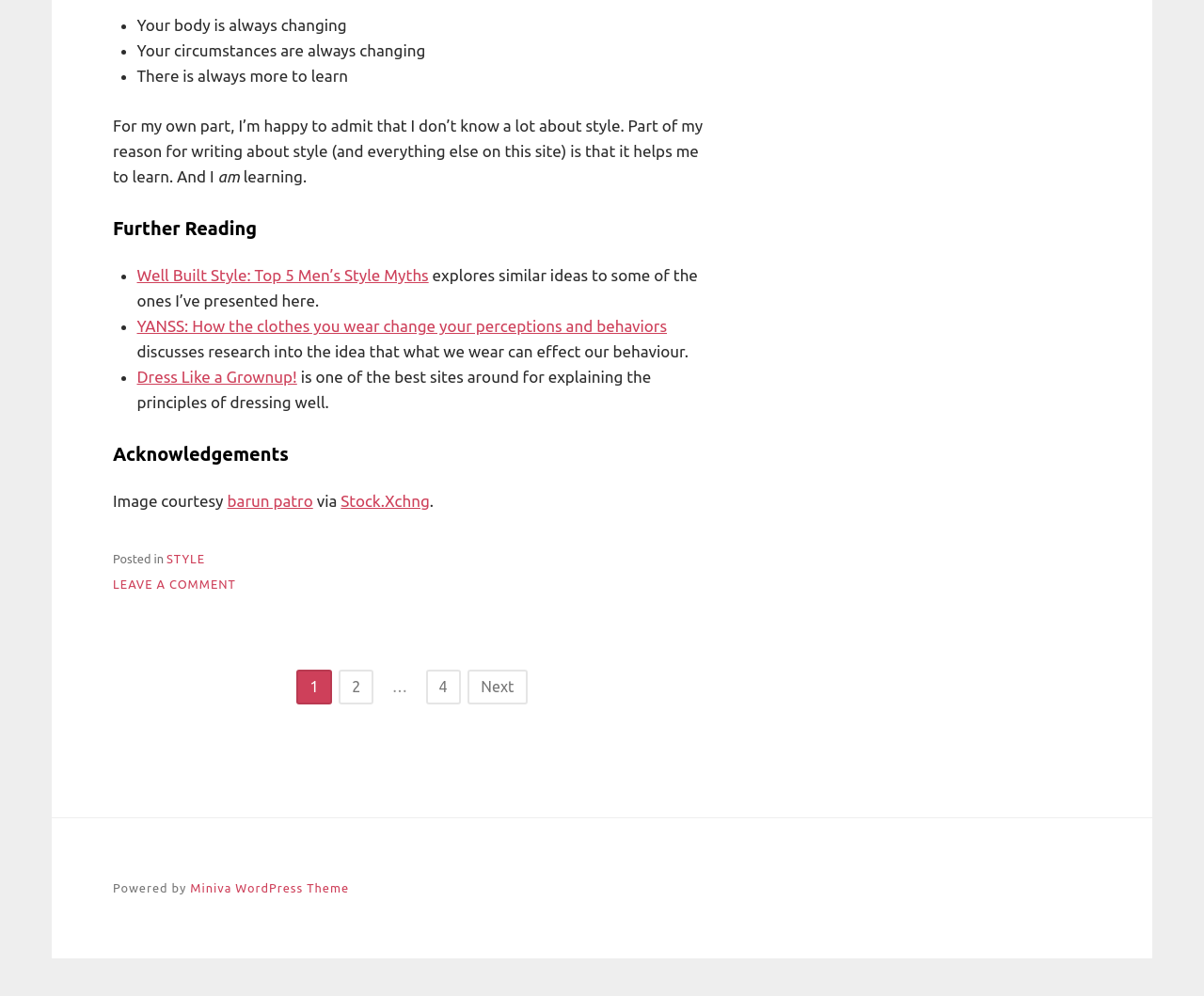Can you find the bounding box coordinates for the element to click on to achieve the instruction: "Click on 'YANSS: How the clothes you wear change your perceptions and behaviors'"?

[0.114, 0.318, 0.554, 0.336]